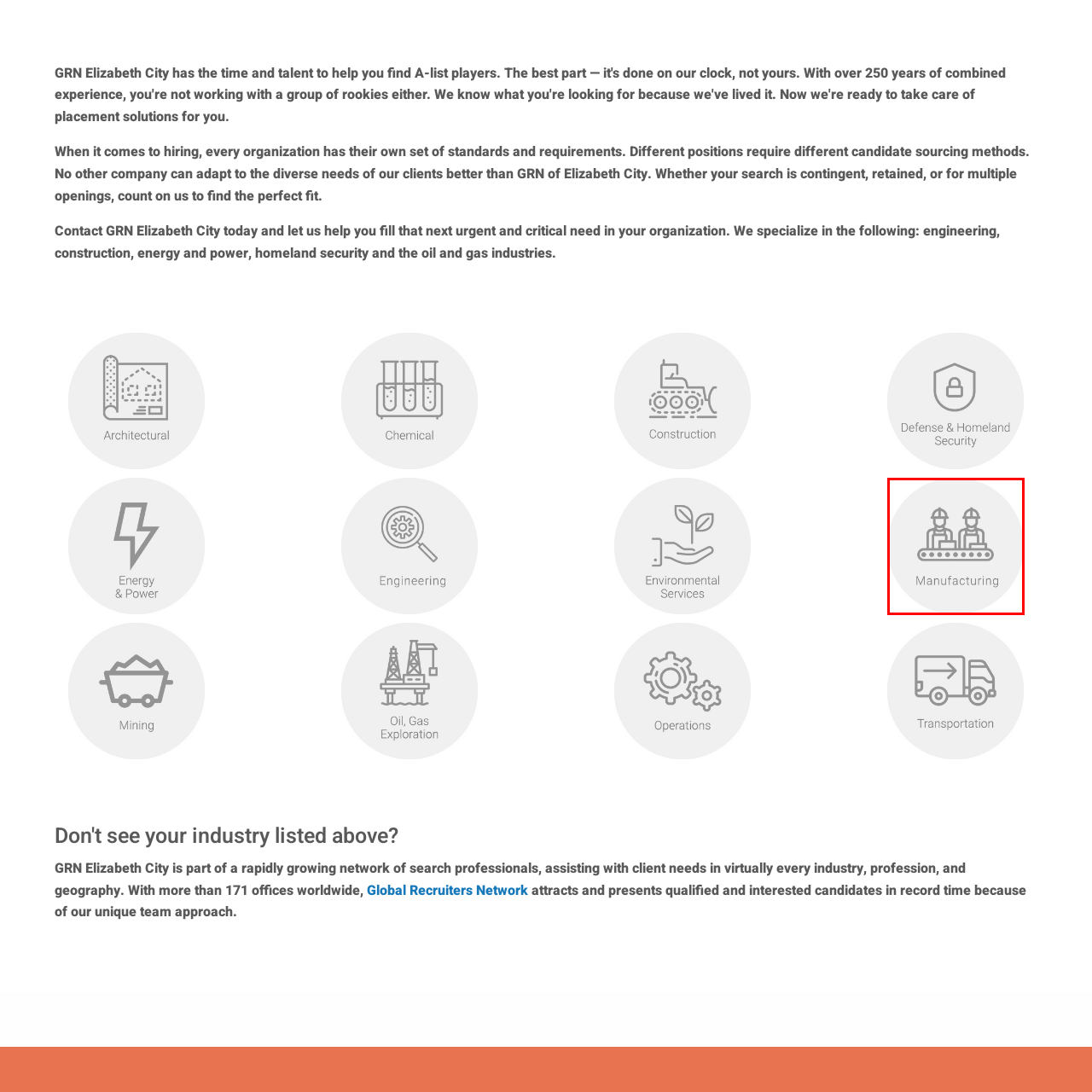Elaborate on the image enclosed by the red box with a detailed description.

The image features an icon representing the manufacturing sector, illustrated with two workers in hard hats standing beside a conveyor belt, which is typically associated with production lines and industrial processes. This visual symbolizes the crucial role of manufacturing in various industries, emphasizing collaboration and efficiency in delivering products. The background is a soft gray, allowing the detailed graphic of the workers and the conveyor belt to stand out, with the word "Manufacturing" clearly labeled at the bottom, further reinforcing the theme of this essential industry. This imagery aligns with the broader context of GRN Elizabeth City's services, which cater to diverse needs across multiple sectors, including manufacturing, to help organizations find the right talent for their operational demands.